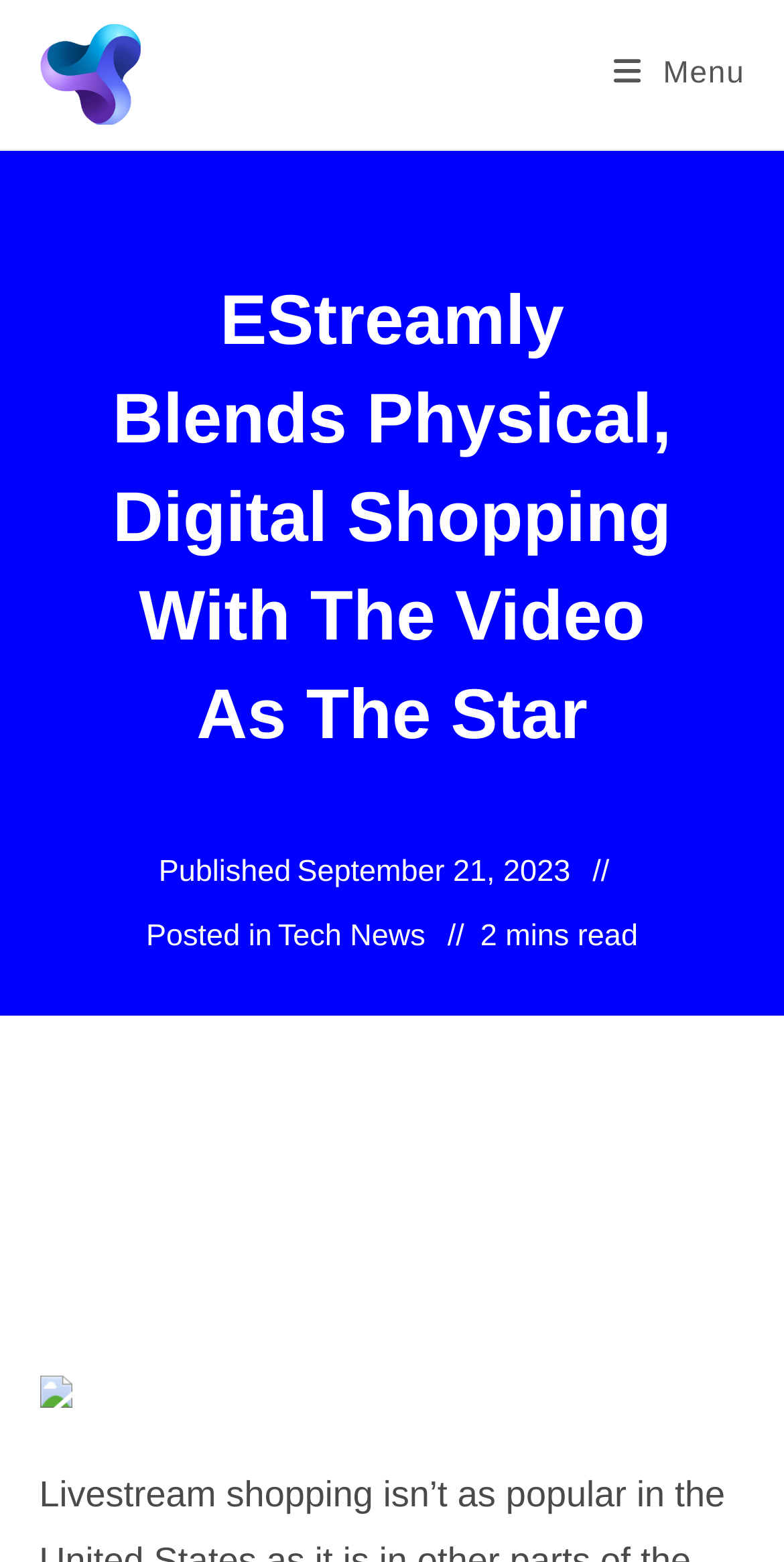Reply to the question with a single word or phrase:
What is the name of the website?

eStreamly